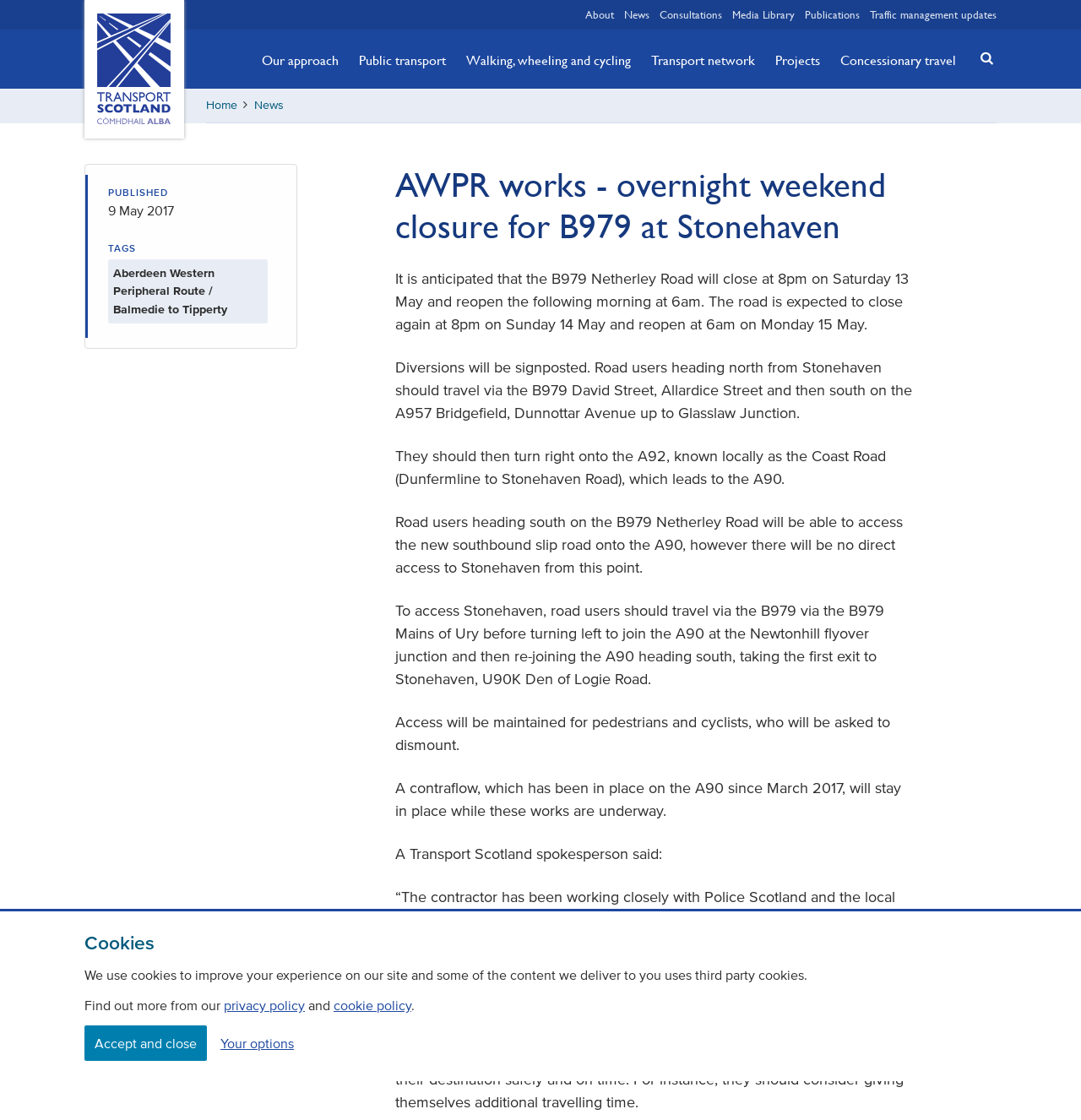What is the road that will close at 8pm on Saturday 13 May?
Using the image provided, answer with just one word or phrase.

B979 Netherley Road